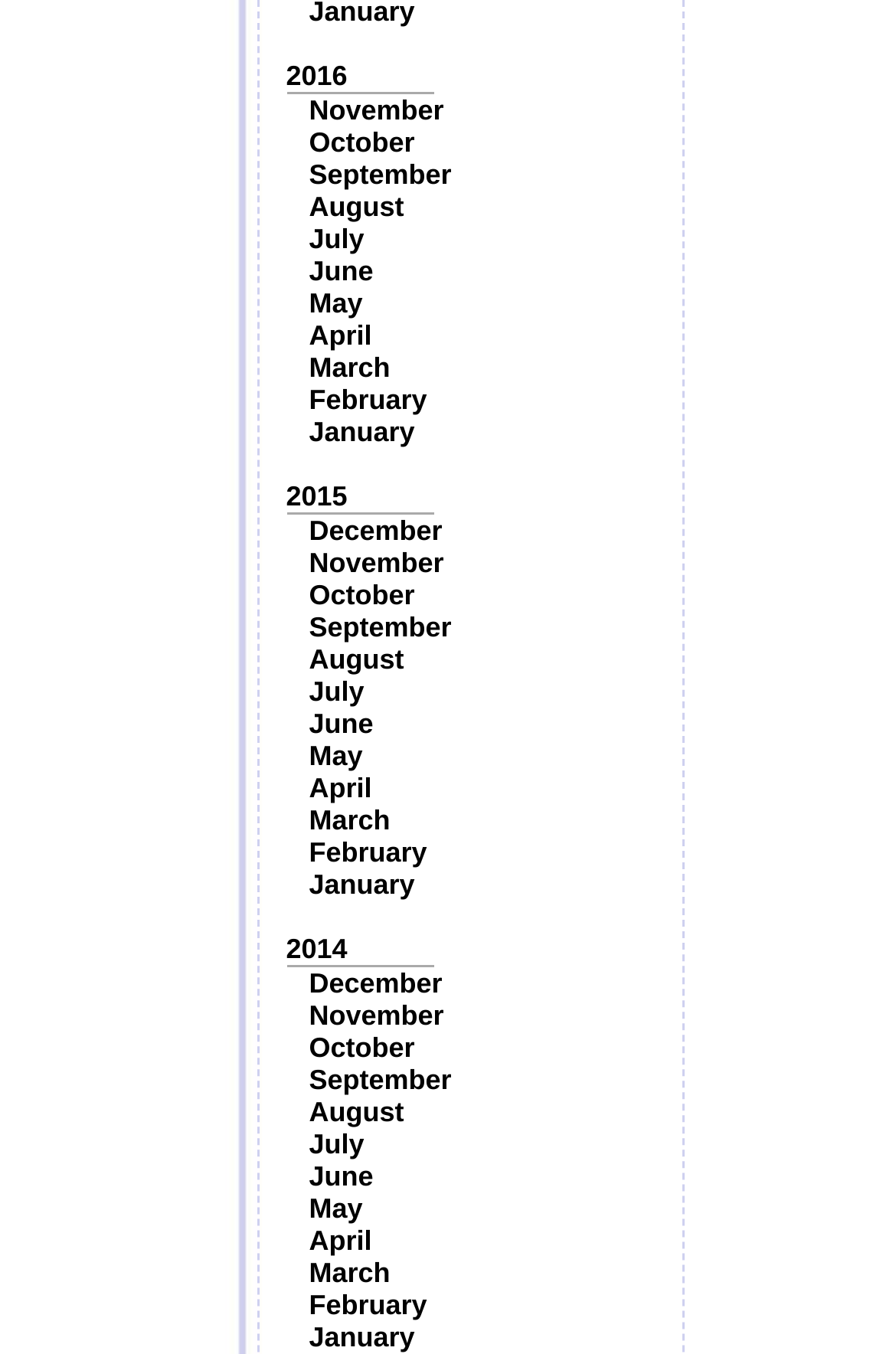Determine the bounding box coordinates of the region that needs to be clicked to achieve the task: "View 2016".

[0.319, 0.044, 0.388, 0.068]